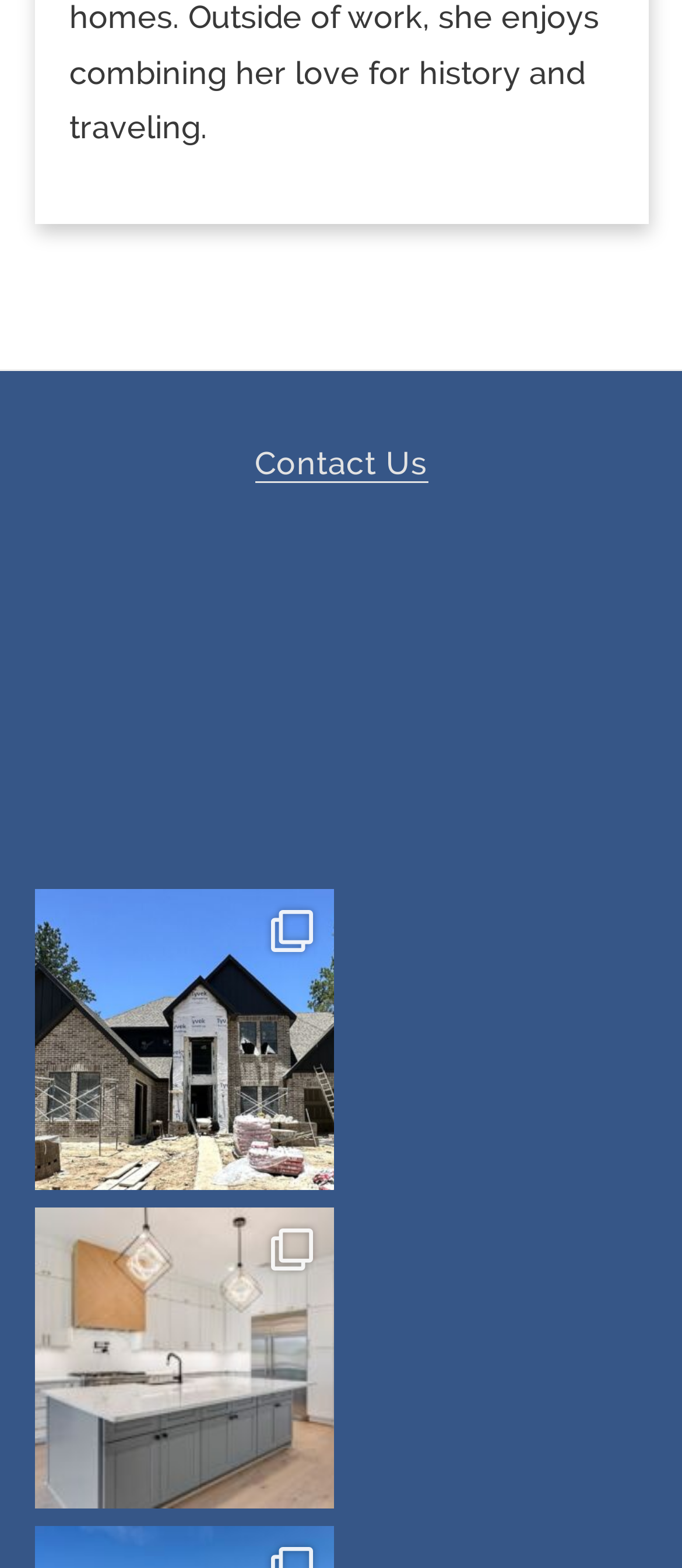Use a single word or phrase to answer the following:
What is the feature of the pantry in the Oak Forest available home?

Hidden